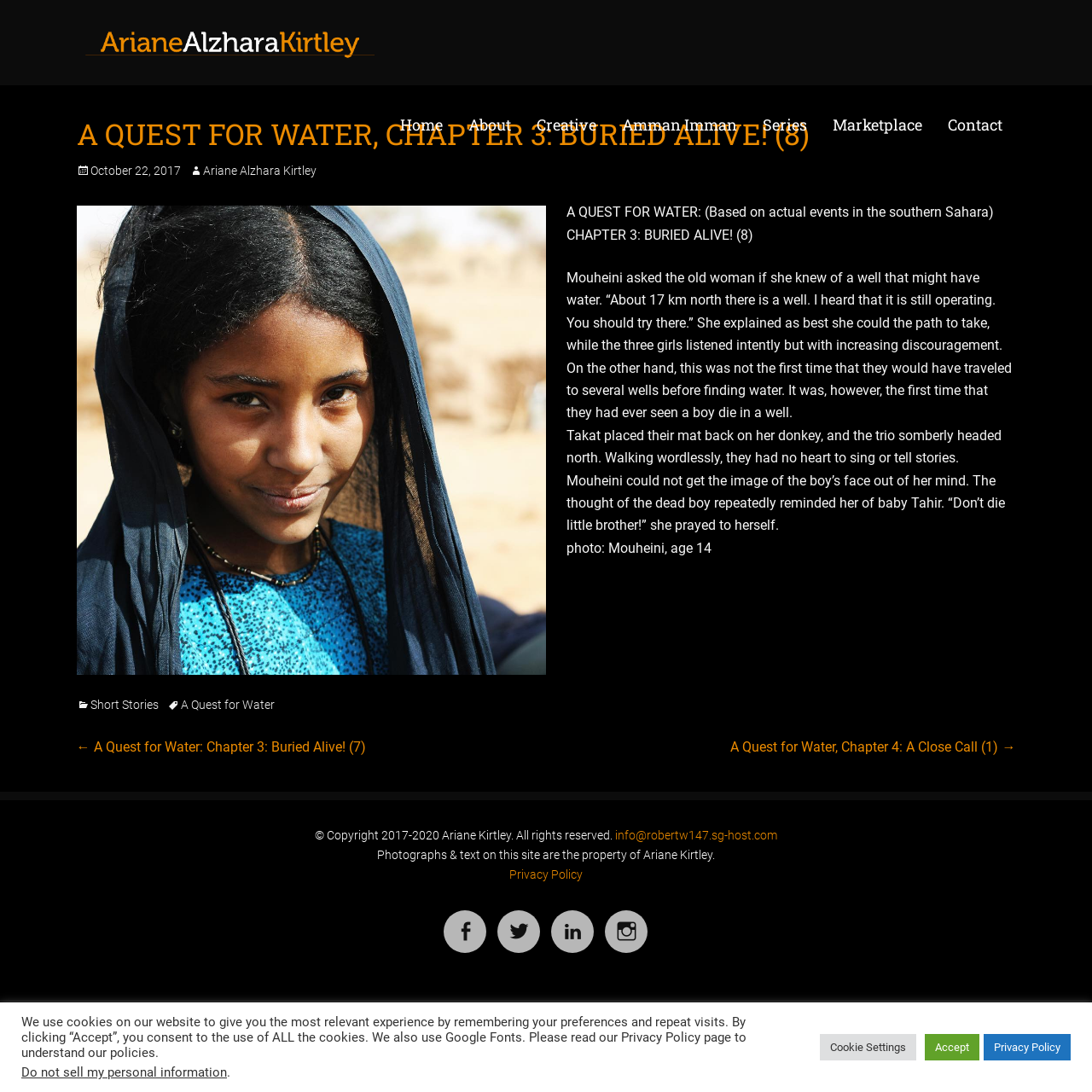Identify the bounding box coordinates for the UI element described as: "A Quest for Water". The coordinates should be provided as four floats between 0 and 1: [left, top, right, bottom].

[0.153, 0.639, 0.251, 0.652]